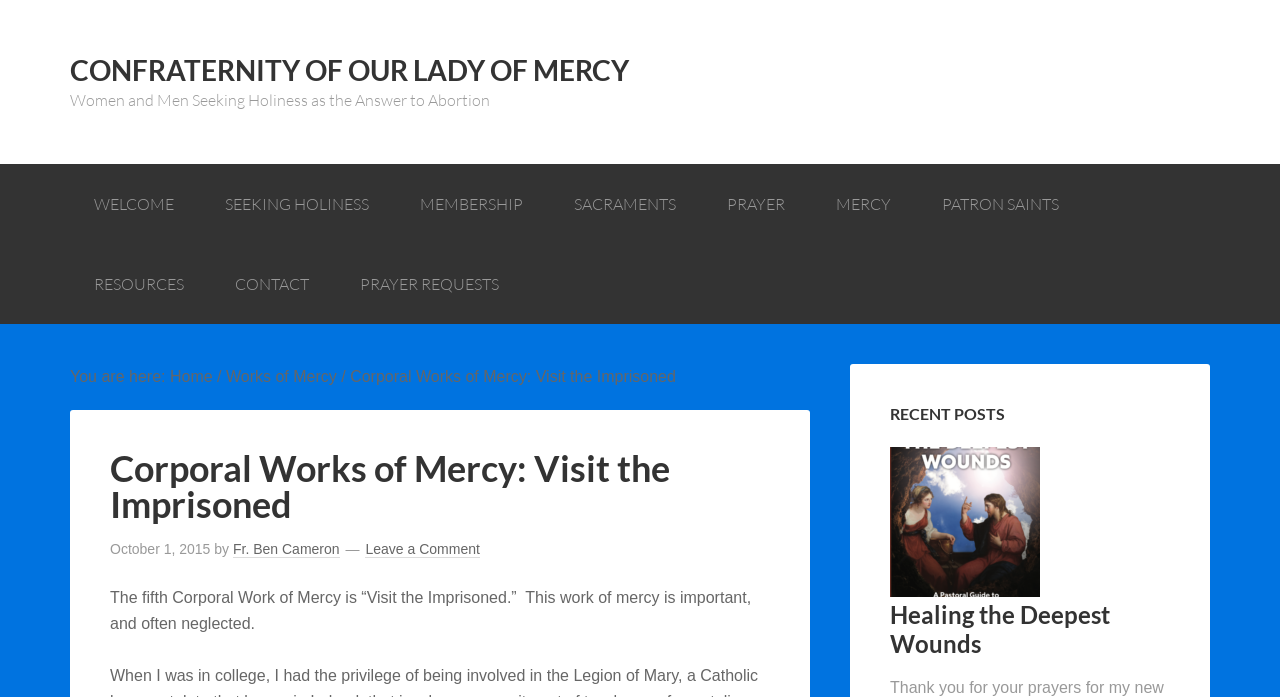Who wrote the article?
Look at the image and answer the question with a single word or phrase.

Fr. Ben Cameron